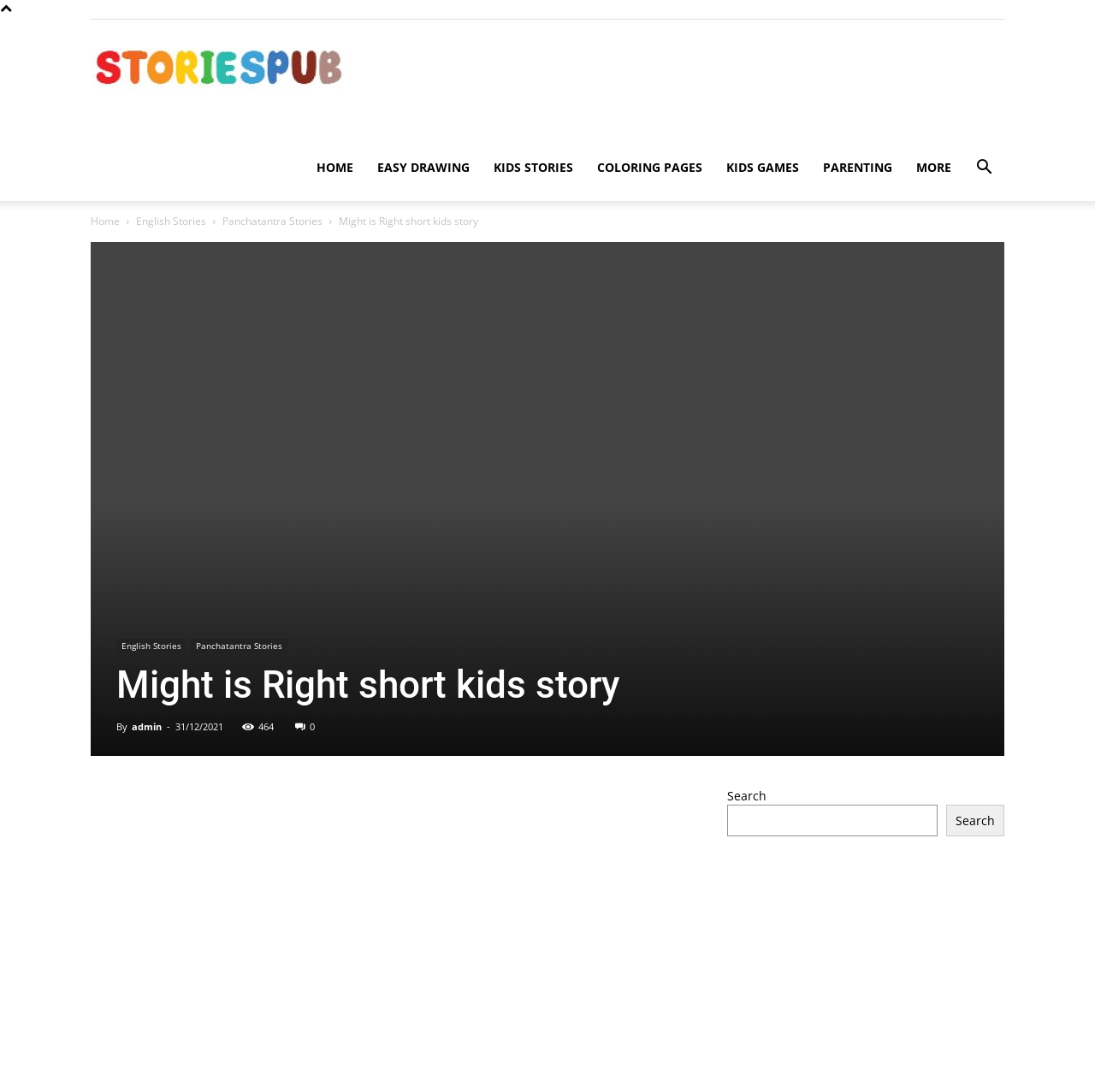What is the date of publication of the story?
Provide an in-depth and detailed answer to the question.

The date of publication of the story can be found in the time element located below the story title, which displays the date '31/12/2021'.